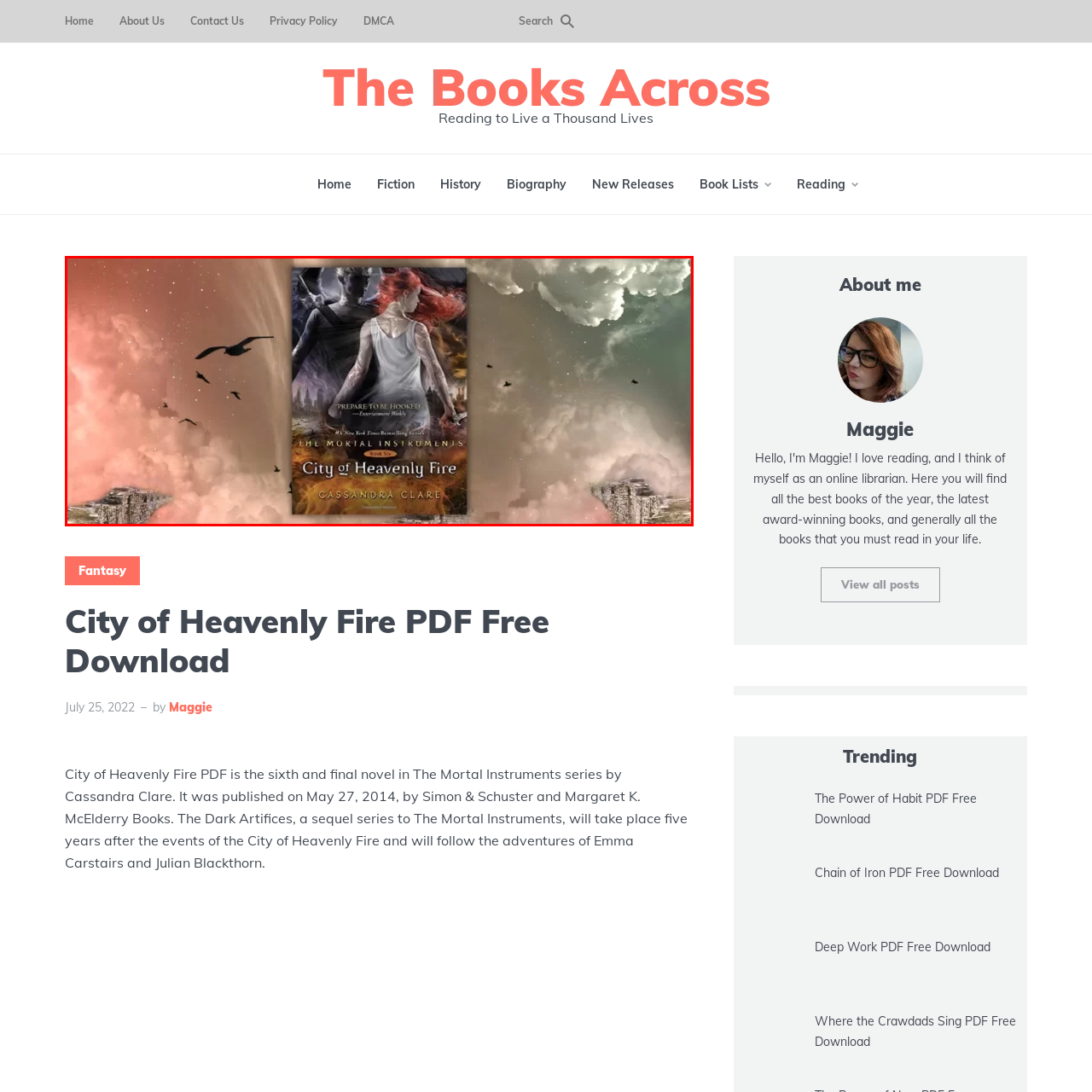When was the book published?
Inspect the image enclosed by the red bounding box and elaborate on your answer with as much detail as possible based on the visual cues.

The publication date is mentioned in the caption, stating that this edition was published on May 27, 2014, making it an essential read for fans of fantasy literature.